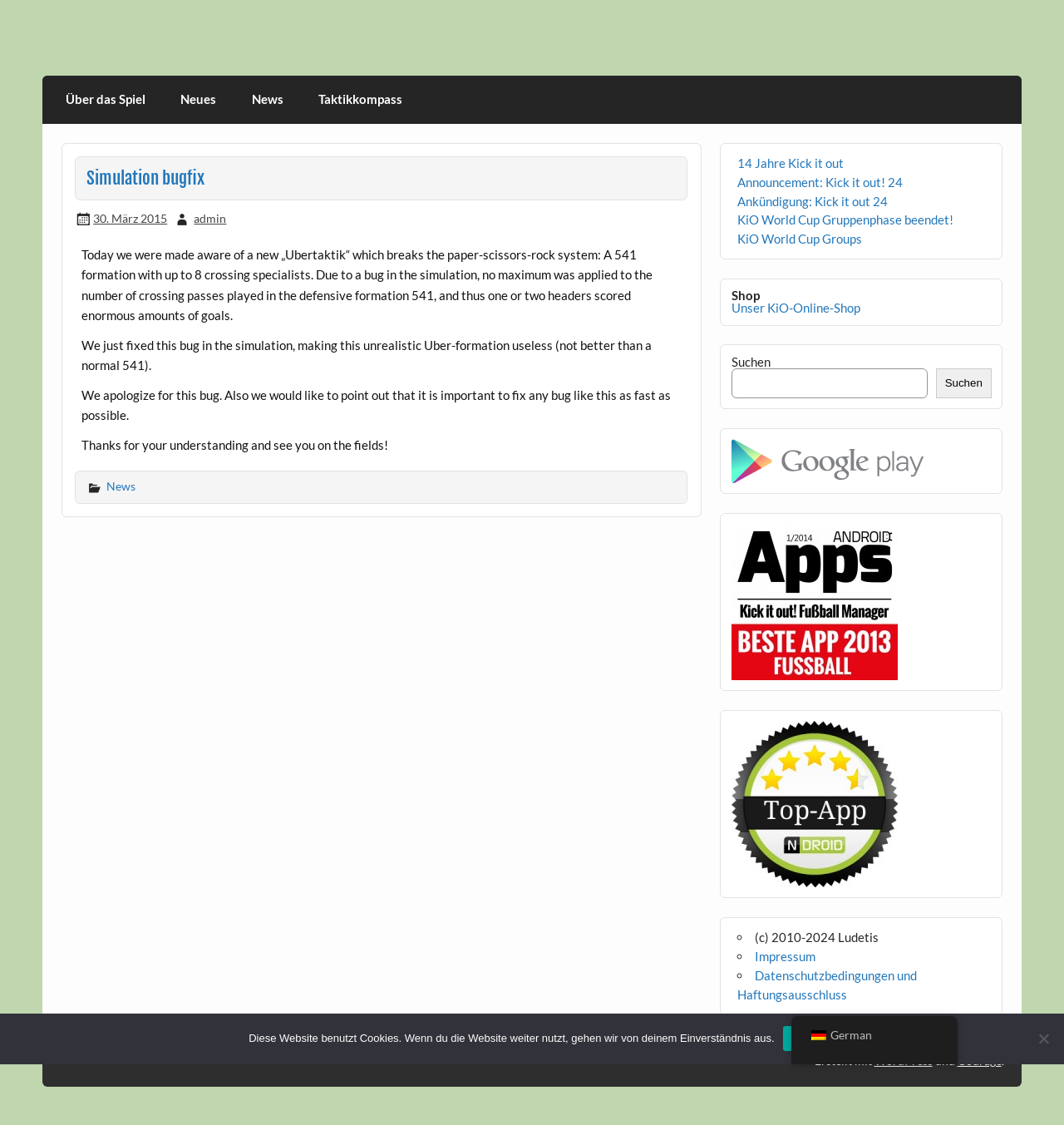Locate the bounding box coordinates of the element to click to perform the following action: 'Visit the 'KiO World Cup Gruppenphase beendet!' page'. The coordinates should be given as four float values between 0 and 1, in the form of [left, top, right, bottom].

[0.693, 0.189, 0.896, 0.202]